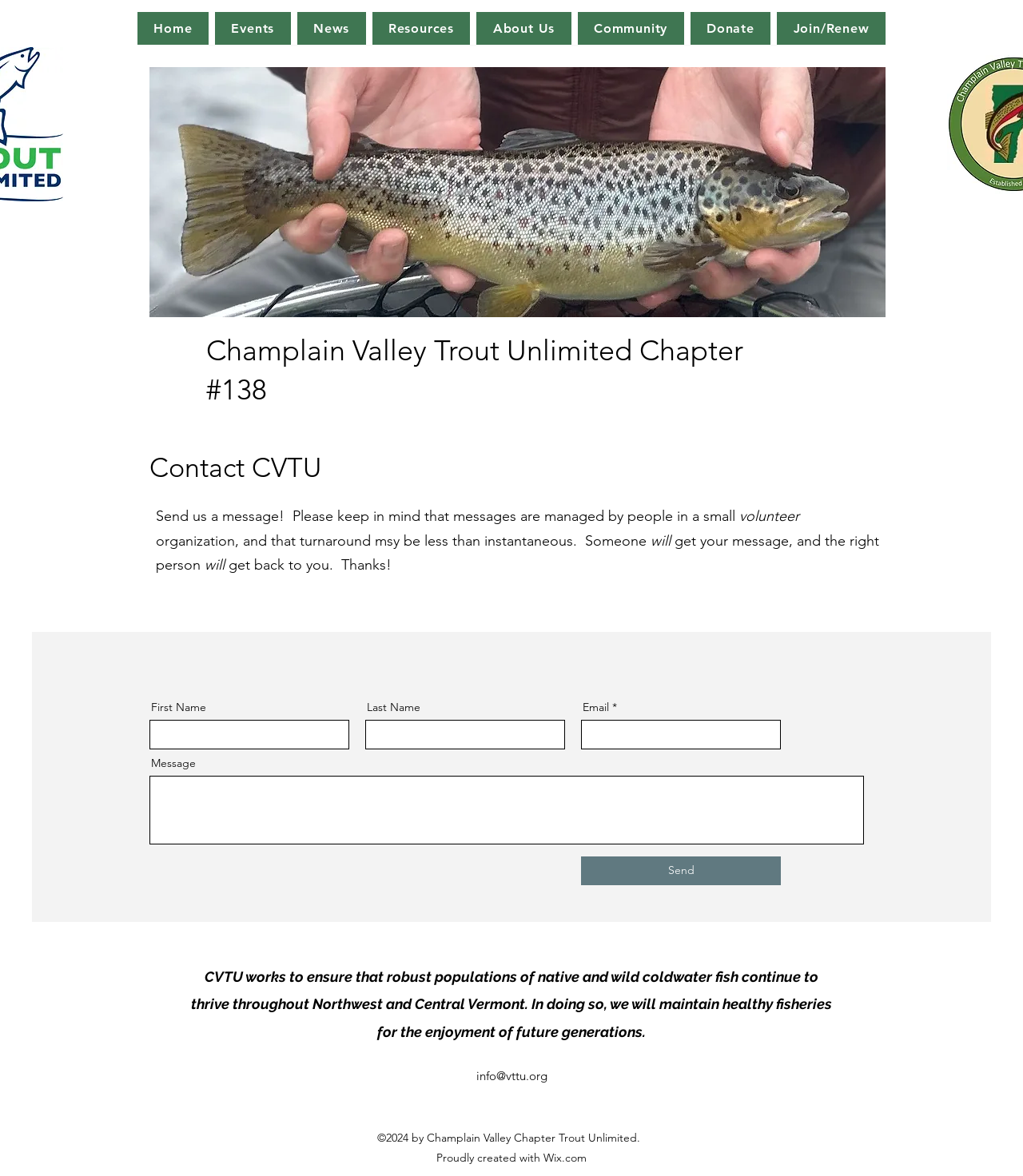Find the bounding box coordinates for the element that must be clicked to complete the instruction: "Enter your First Name". The coordinates should be four float numbers between 0 and 1, indicated as [left, top, right, bottom].

[0.146, 0.612, 0.341, 0.637]